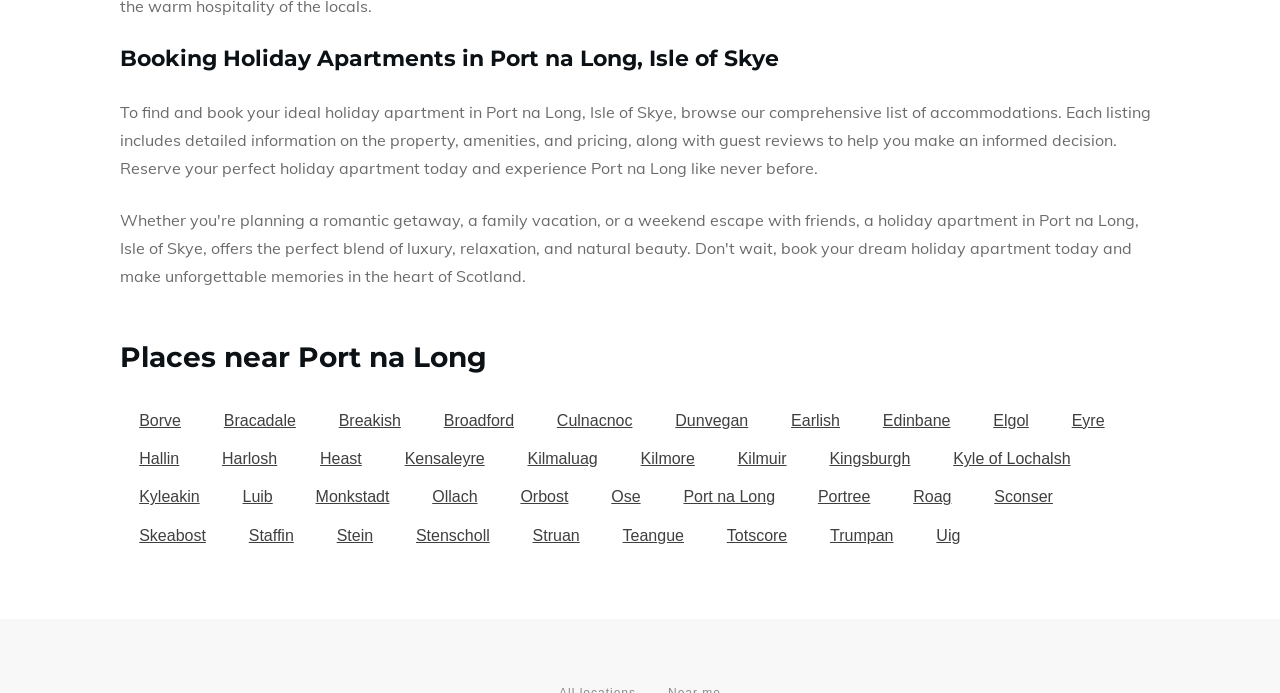Identify the bounding box coordinates of the region that should be clicked to execute the following instruction: "Discover places near Uig".

[0.717, 0.746, 0.765, 0.801]